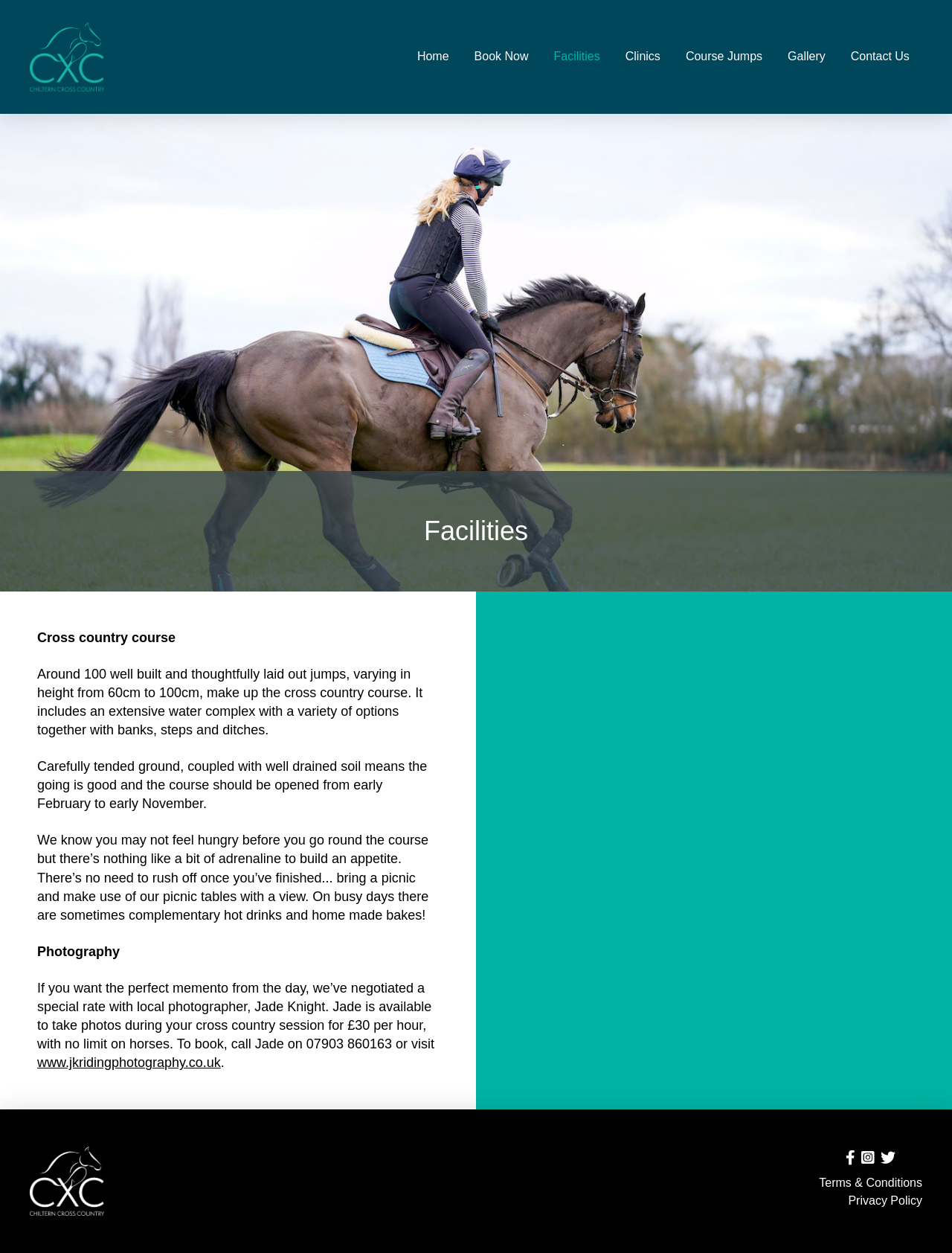Find the bounding box coordinates for the UI element whose description is: "Privacy Policy". The coordinates should be four float numbers between 0 and 1, in the format [left, top, right, bottom].

[0.891, 0.954, 0.969, 0.963]